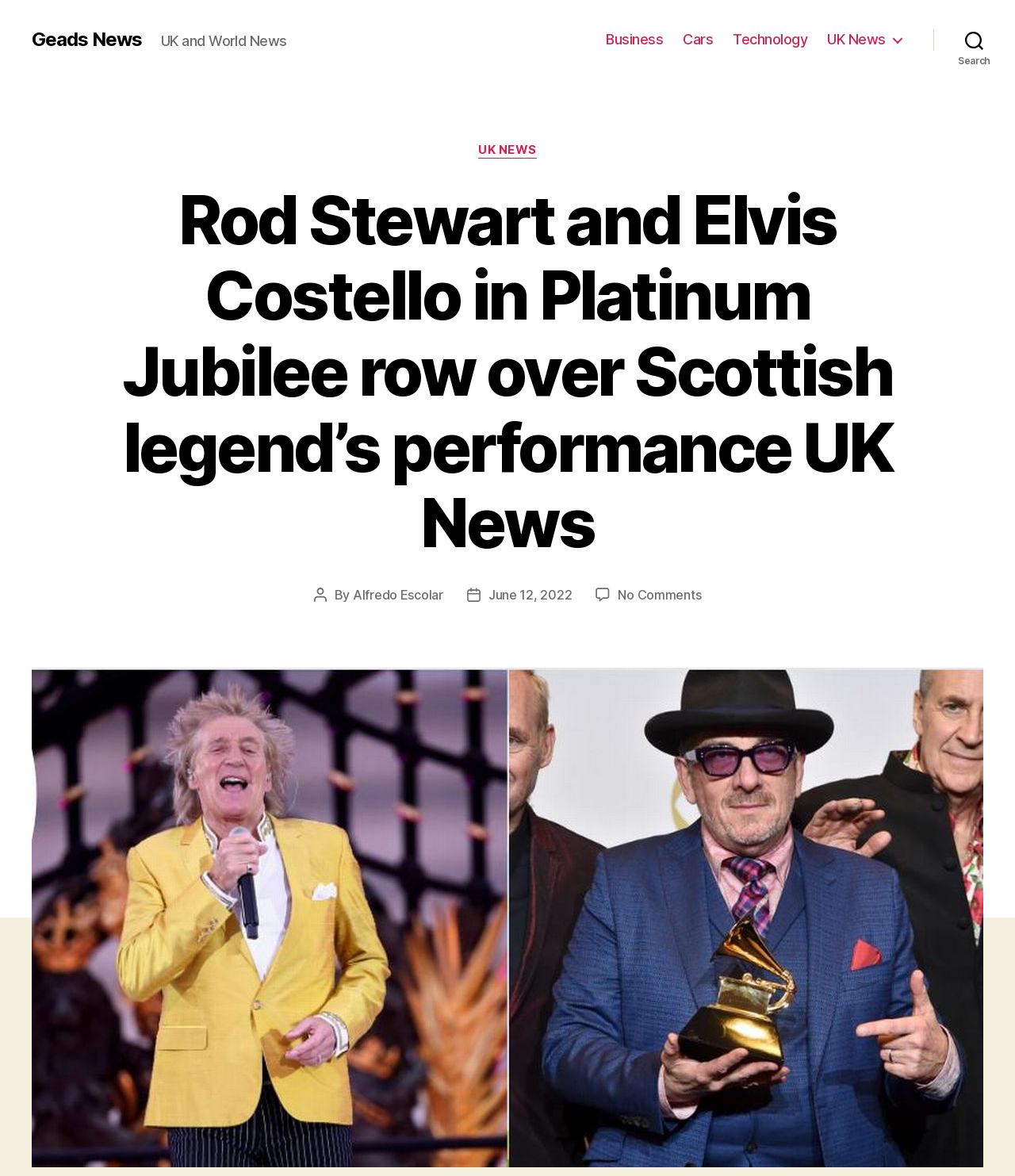Please identify the bounding box coordinates of the clickable area that will fulfill the following instruction: "Search for something". The coordinates should be in the format of four float numbers between 0 and 1, i.e., [left, top, right, bottom].

[0.92, 0.019, 1.0, 0.049]